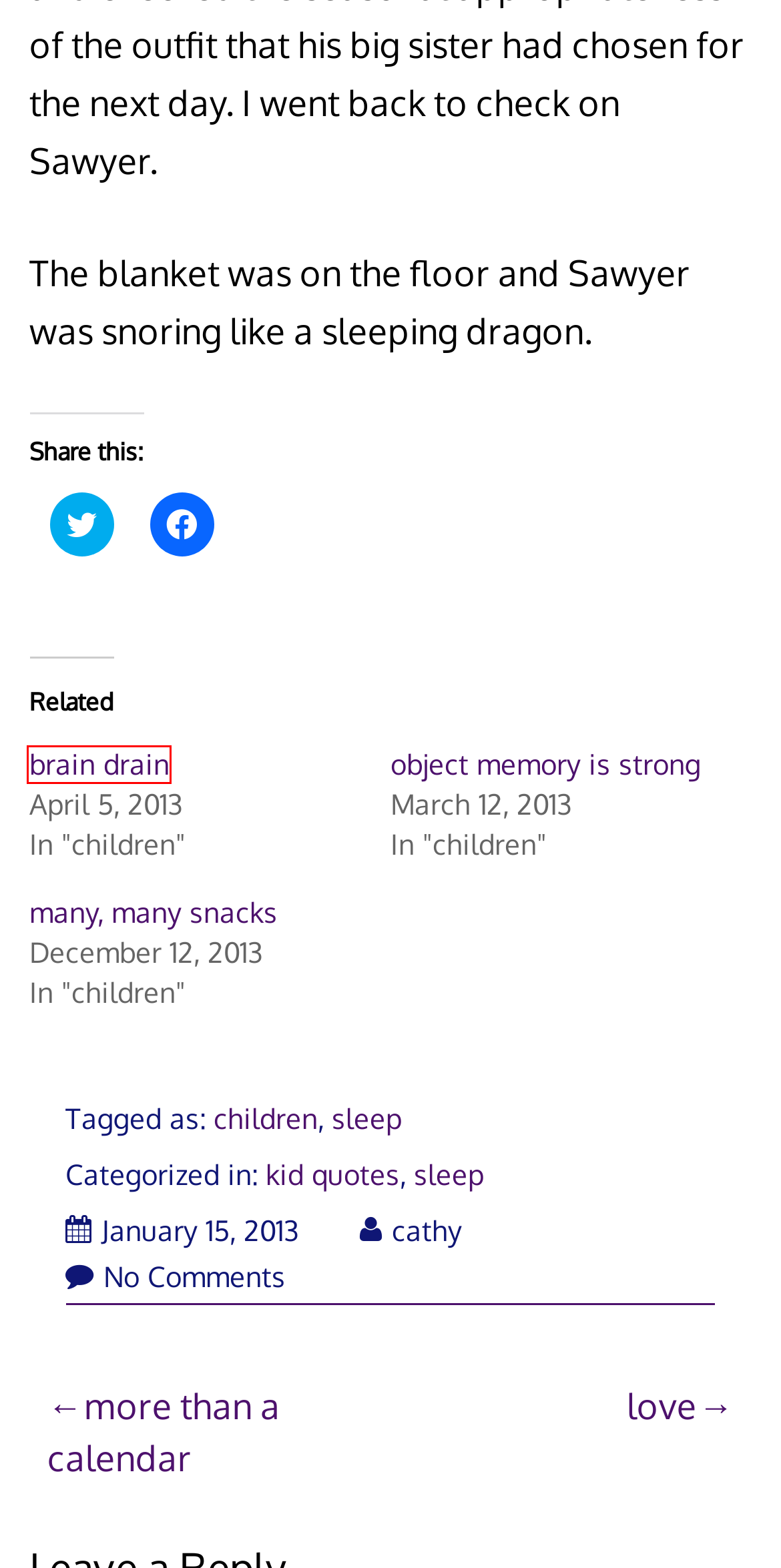With the provided screenshot showing a webpage and a red bounding box, determine which webpage description best fits the new page that appears after clicking the element inside the red box. Here are the options:
A. love – Domestic Psychology
B. more than a calendar – Domestic Psychology
C. brain drain – Domestic Psychology
D. kid quotes – Domestic Psychology
E. children – Domestic Psychology
F. object memory is strong – Domestic Psychology
G. sleep – Domestic Psychology
H. many, many snacks – Domestic Psychology

C